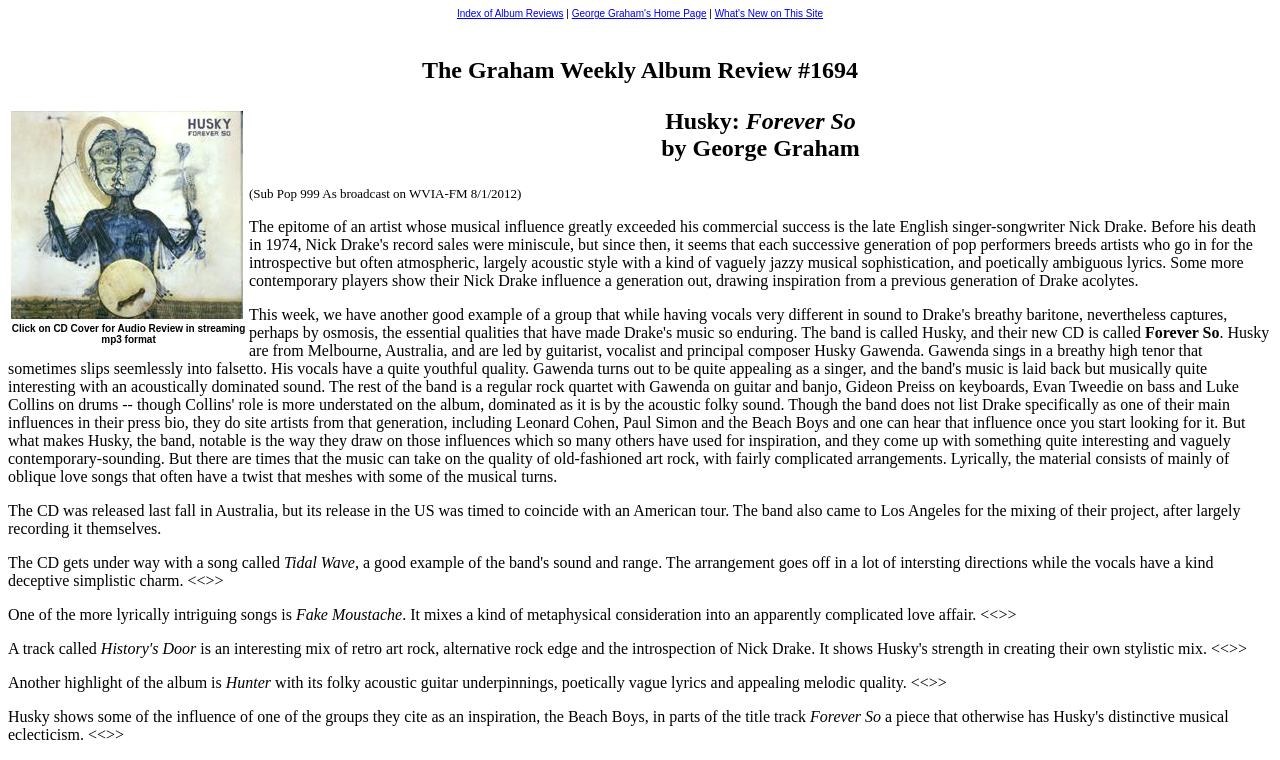What is the name of the track that has folky acoustic guitar underpinnings?
Offer a detailed and full explanation in response to the question.

The answer can be found in the static text 'Another highlight of the album is Hunter with its folky acoustic guitar underpinnings, poetically vague lyrics and appealing melodic quality.' which describes the track 'Hunter'.